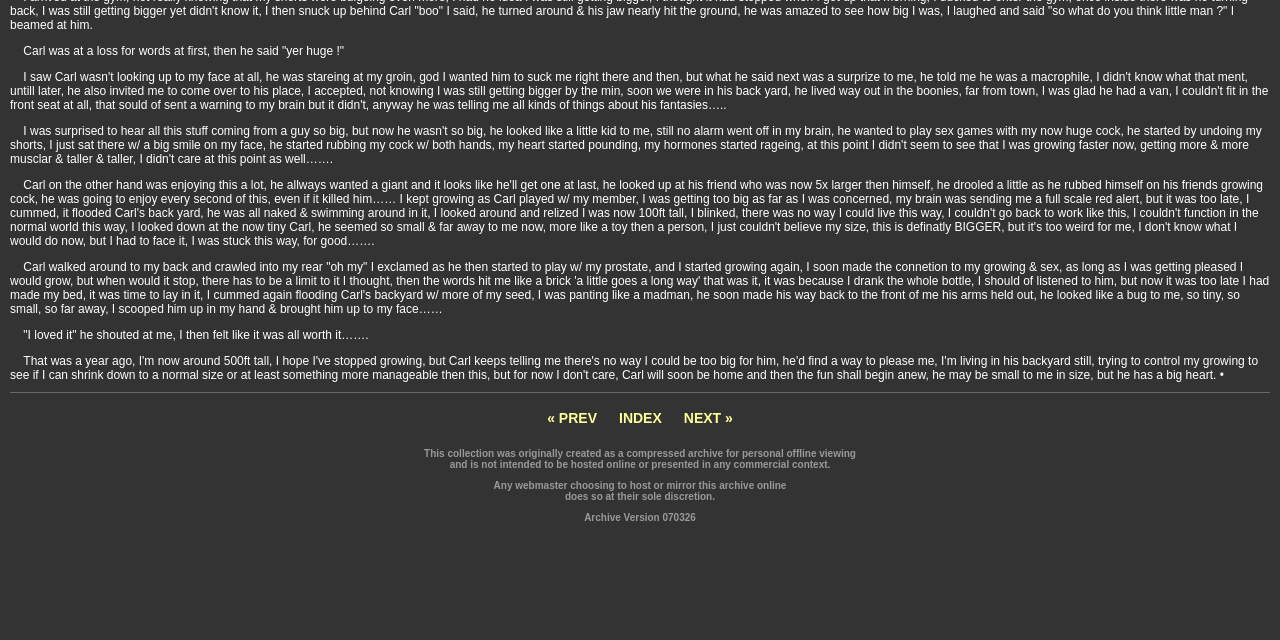Given the following UI element description: "Markets", find the bounding box coordinates in the webpage screenshot.

None